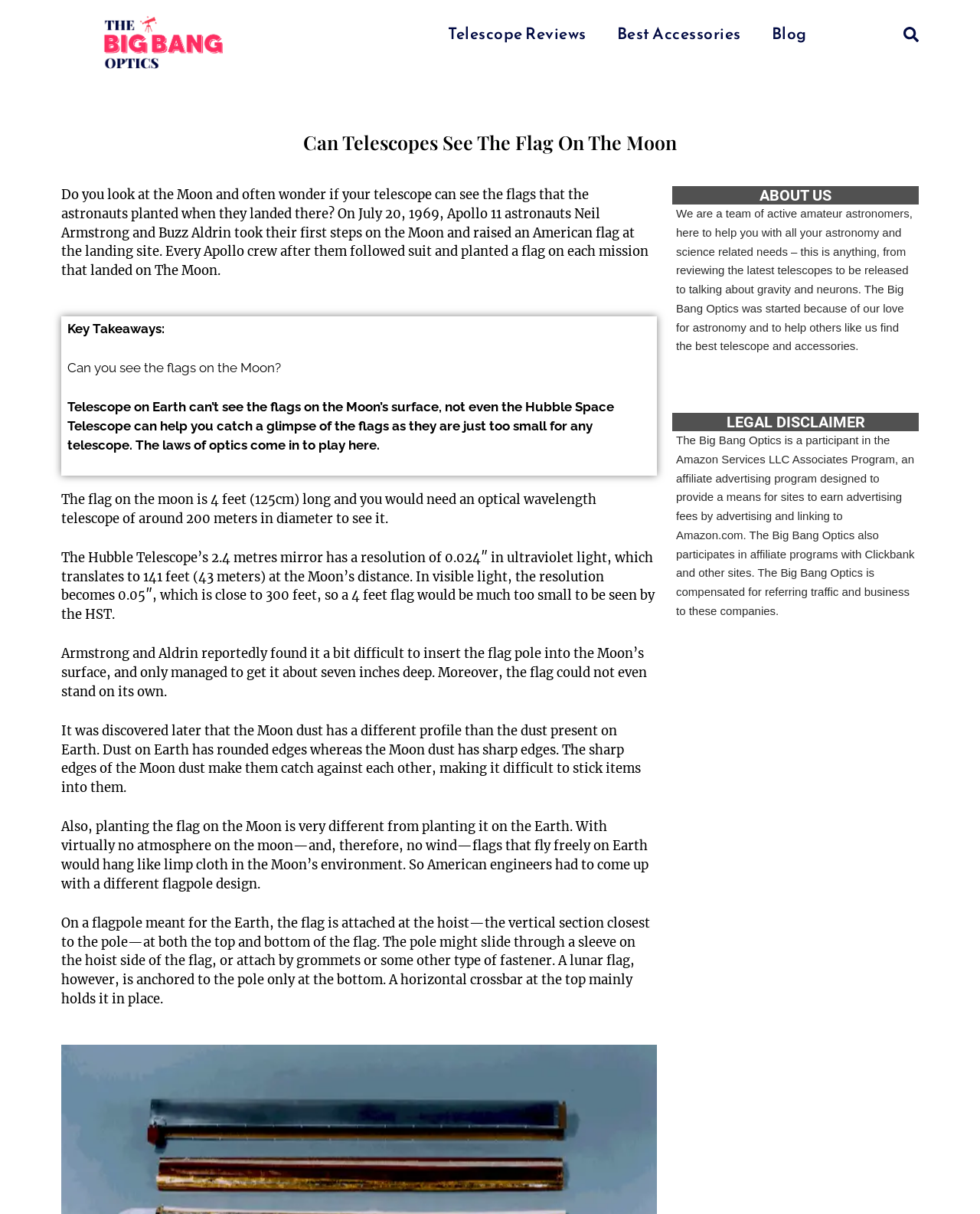Please provide a detailed answer to the question below based on the screenshot: 
What is the length of the flag on the Moon?

According to the webpage, the flag on the moon is 4 feet (125cm) long.